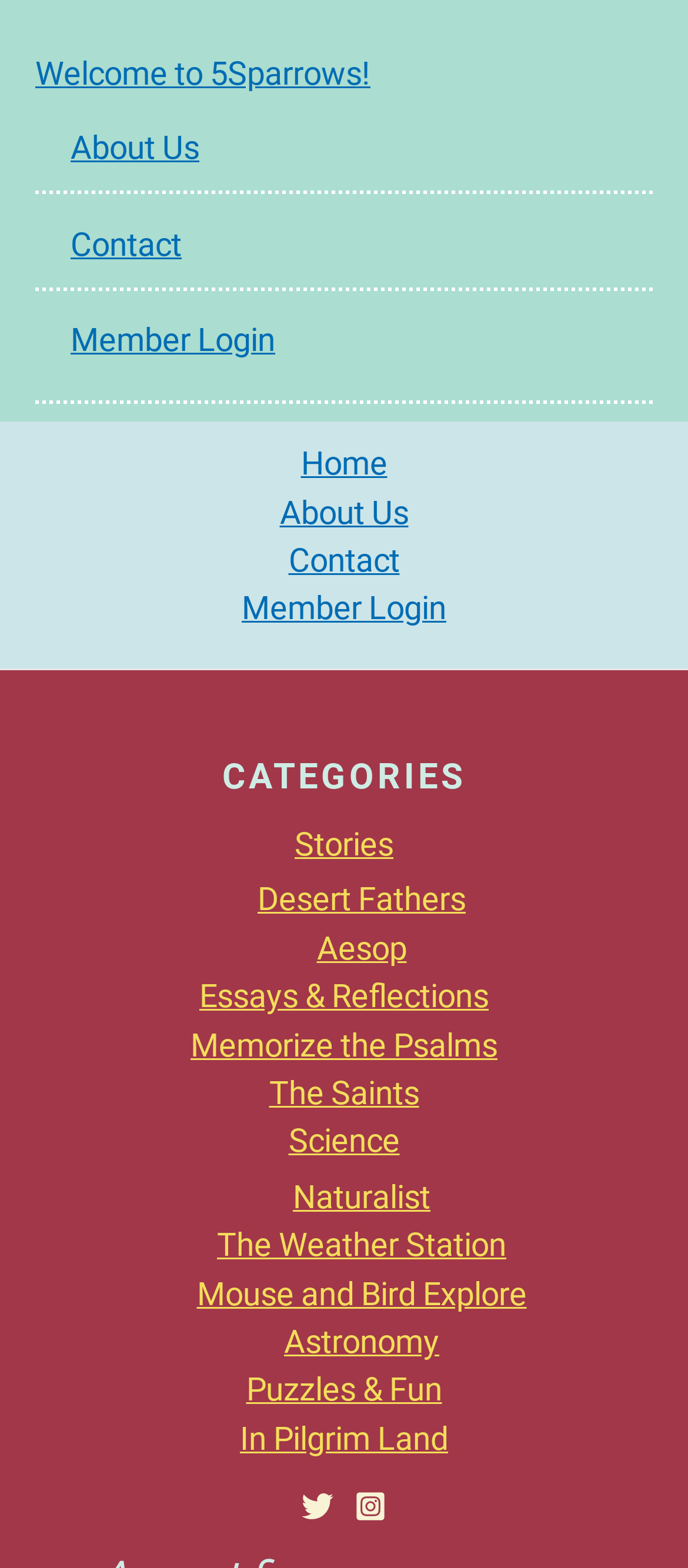Using the information in the image, give a detailed answer to the following question: What is the second link in the site navigation?

The site navigation is located below the main navigation menu, and the second link is 'About Us', which is located between 'Home' and 'Contact'.